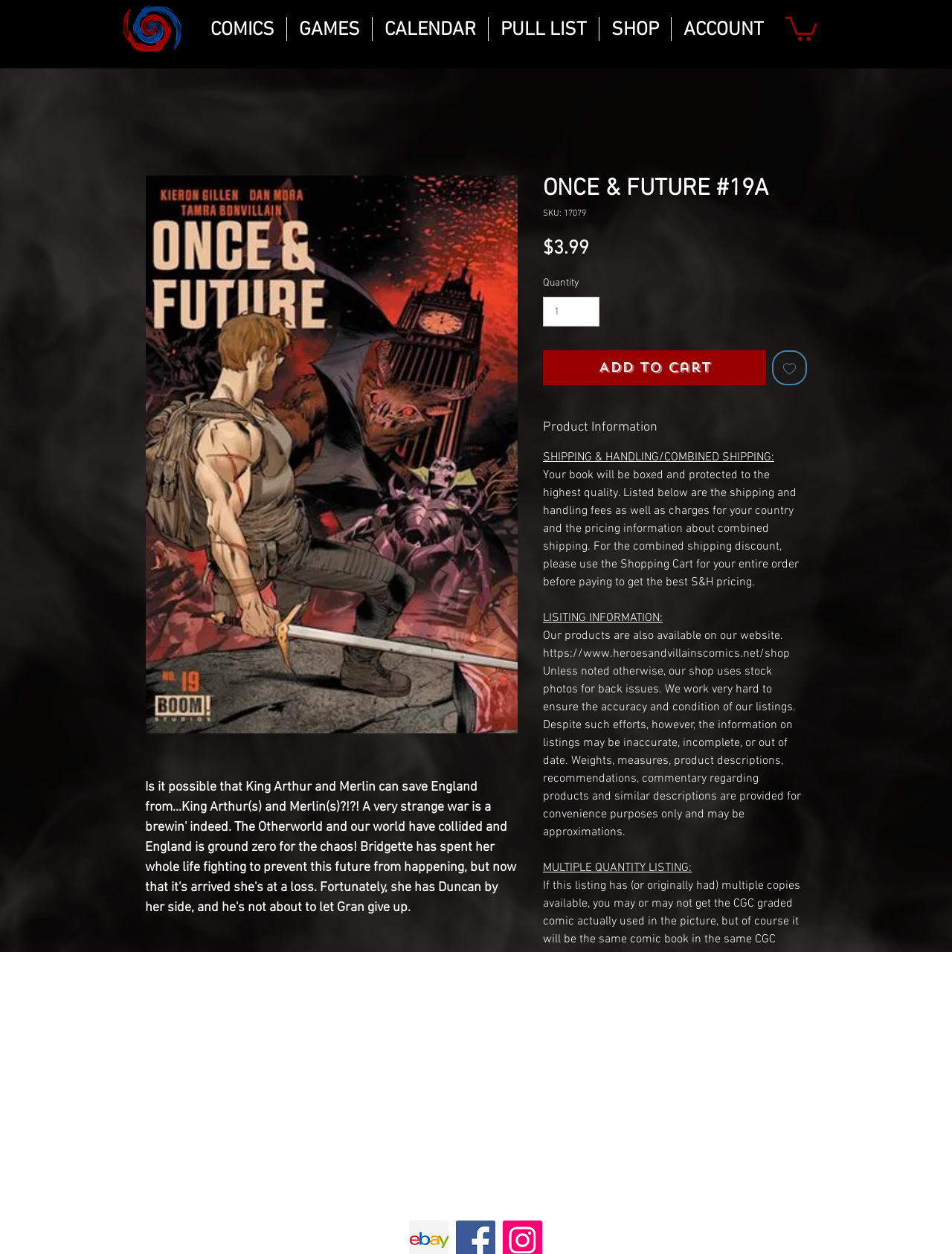Give a one-word or phrase response to the following question: What is the shipping policy of this website?

Boxed and protected